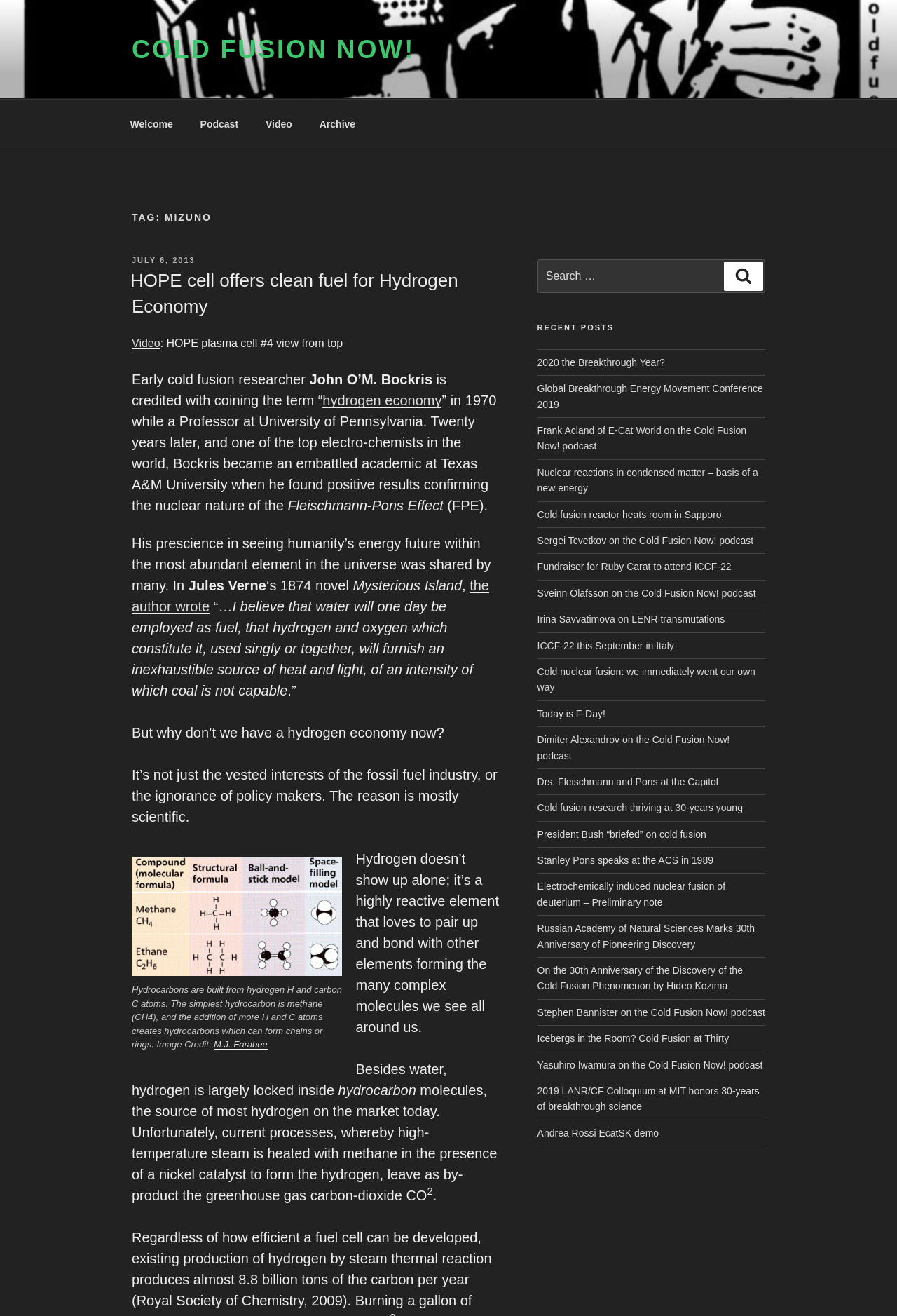Summarize the webpage comprehensively, mentioning all visible components.

The webpage is about cold fusion, a topic related to energy and science. At the top, there is a navigation menu with links to "Welcome", "Podcast", "Video", and "Archive". Below the menu, there is a heading "TAG: MIZUNO" followed by a subheading "HOPE cell offers clean fuel for Hydrogen Economy". 

The main content of the page is an article discussing the concept of a hydrogen economy and its relation to cold fusion. The article starts by introducing the idea of a hydrogen economy and its potential benefits. It then delves into the history of cold fusion research, mentioning pioneers in the field such as John O'M. Bockris and Jules Verne. The article also explains the scientific challenges of achieving a hydrogen economy, including the difficulty of extracting hydrogen from hydrocarbon molecules.

Throughout the article, there are links to related topics, such as videos and podcasts, as well as images and diagrams illustrating scientific concepts. One image shows the structure of hydrocarbons, with a caption explaining the formation of complex molecules from carbon and hydrogen atoms.

On the right side of the page, there is a sidebar with a search bar and a list of recent posts, including links to articles and podcasts on cold fusion and related topics. The sidebar takes up about a third of the page's width, leaving the main content area to occupy the remaining two-thirds.